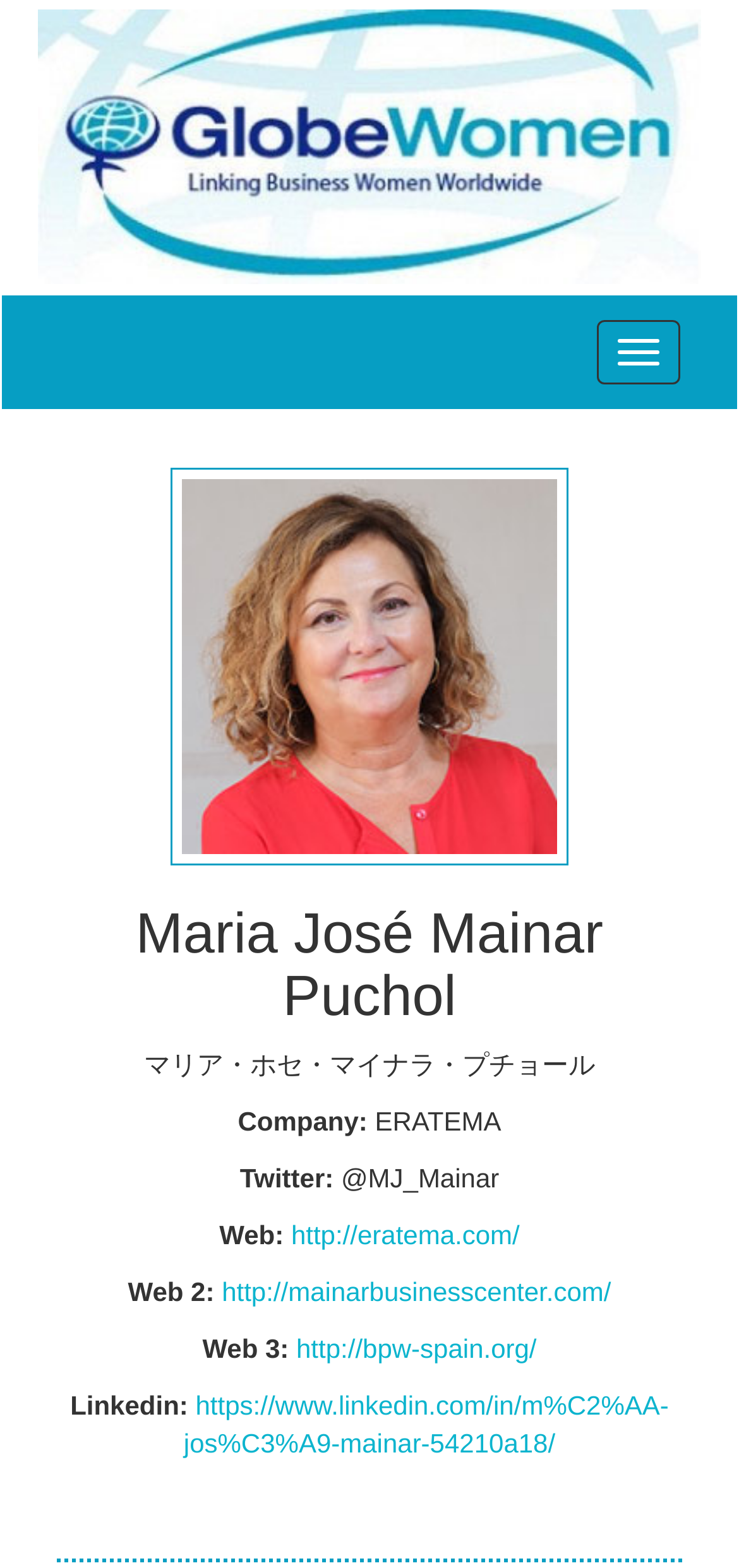What is the company name?
Refer to the screenshot and deliver a thorough answer to the question presented.

I found the text 'Company: ERATEMA' in the section below the person's name, which indicates that ERATEMA is the company name.